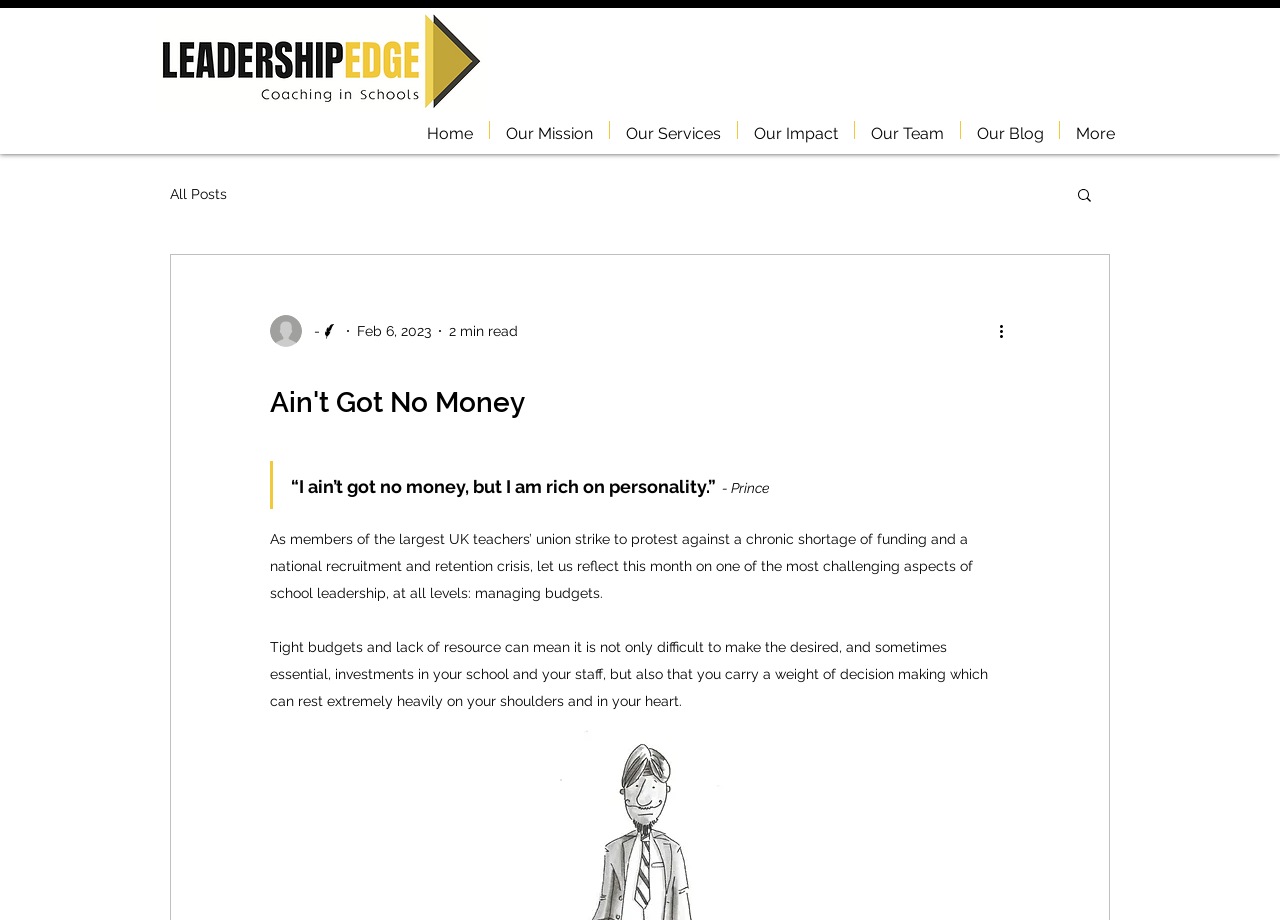Please specify the bounding box coordinates of the element that should be clicked to execute the given instruction: 'Visit the 'Our Mission' page'. Ensure the coordinates are four float numbers between 0 and 1, expressed as [left, top, right, bottom].

[0.383, 0.132, 0.476, 0.151]